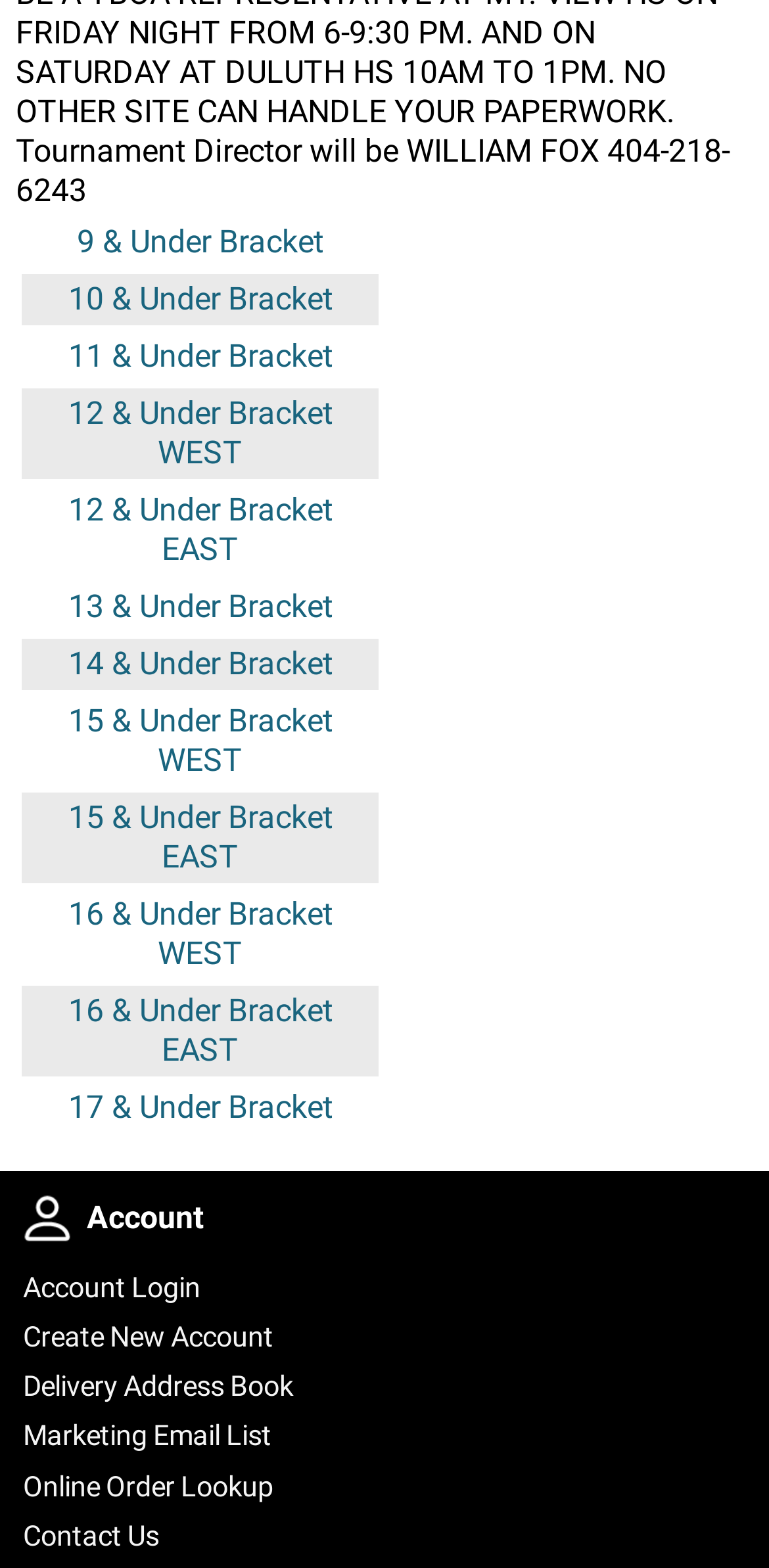Can you look at the image and give a comprehensive answer to the question:
What is the age range of the 9 & Under Bracket?

I found the '9 & Under Bracket' link in the table, which suggests that it is a category for individuals aged 9 and under.